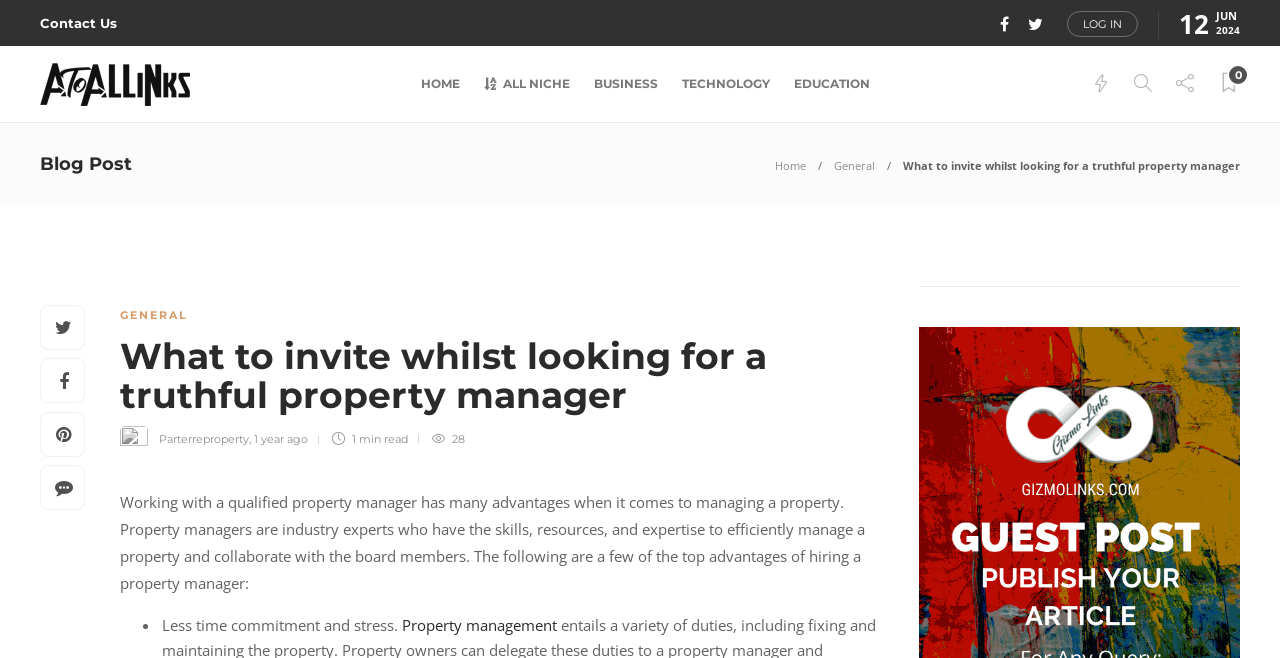What are the advantages of hiring a property manager?
Look at the screenshot and provide an in-depth answer.

The advantages of hiring a property manager can be found in the blog post content. One of the advantages mentioned is 'Less time commitment and stress', which suggests that hiring a property manager can reduce the time and stress involved in managing a property.